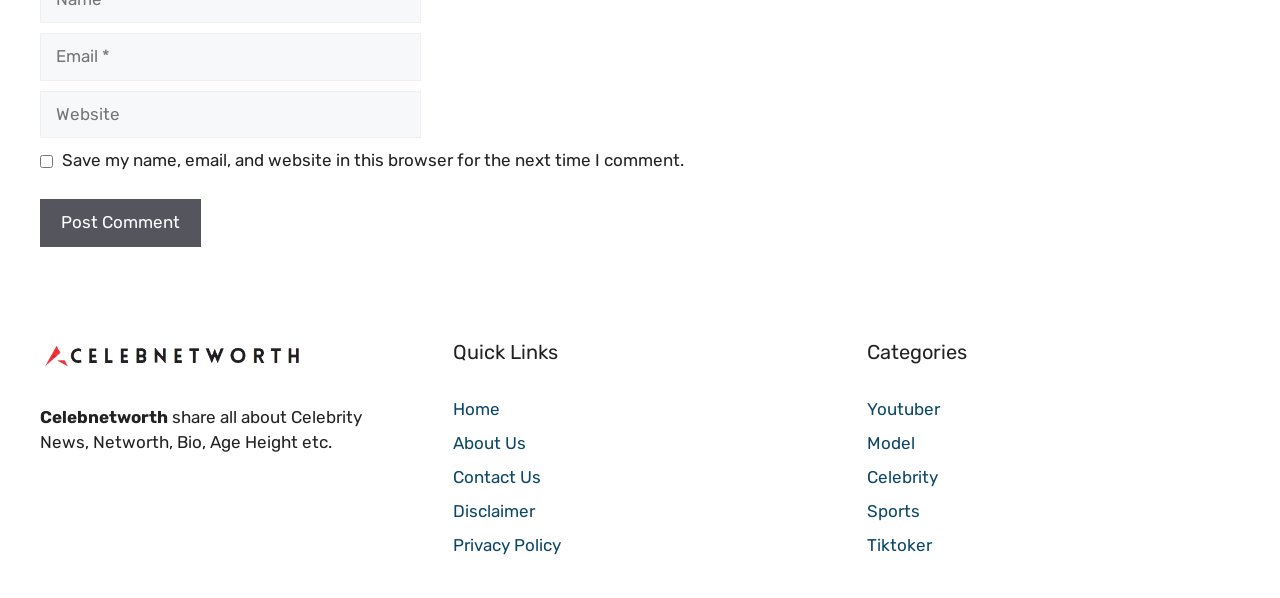Using the information in the image, could you please answer the following question in detail:
How many quick links are provided?

The quick links are listed in the 'Quick Links' section, which includes links to 'Home', 'About Us', 'Contact Us', 'Disclaimer', and 'Privacy Policy'. Therefore, there are 5 quick links provided.